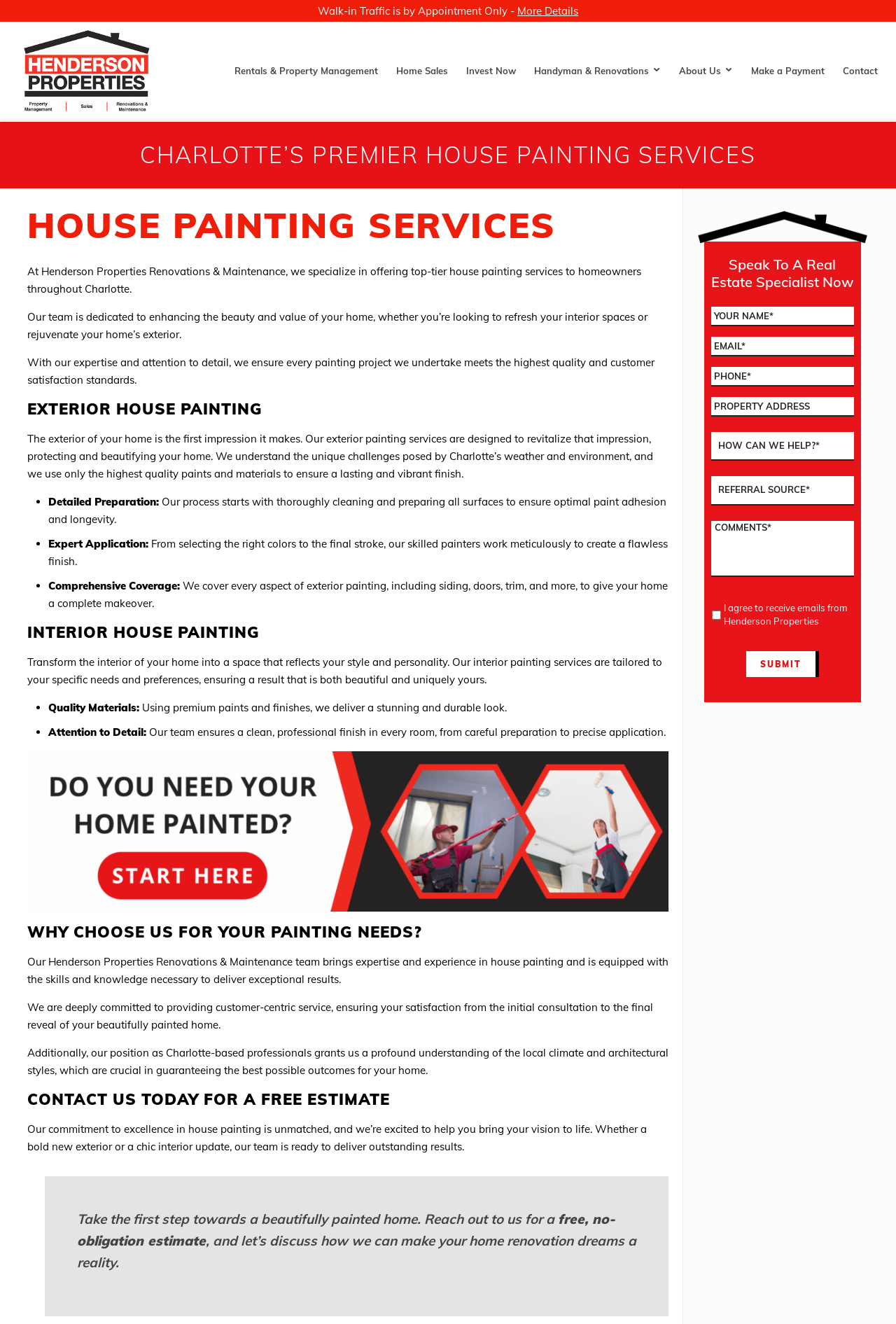Please extract the webpage's main title and generate its text content.

CHARLOTTE’S PREMIER HOUSE PAINTING SERVICES